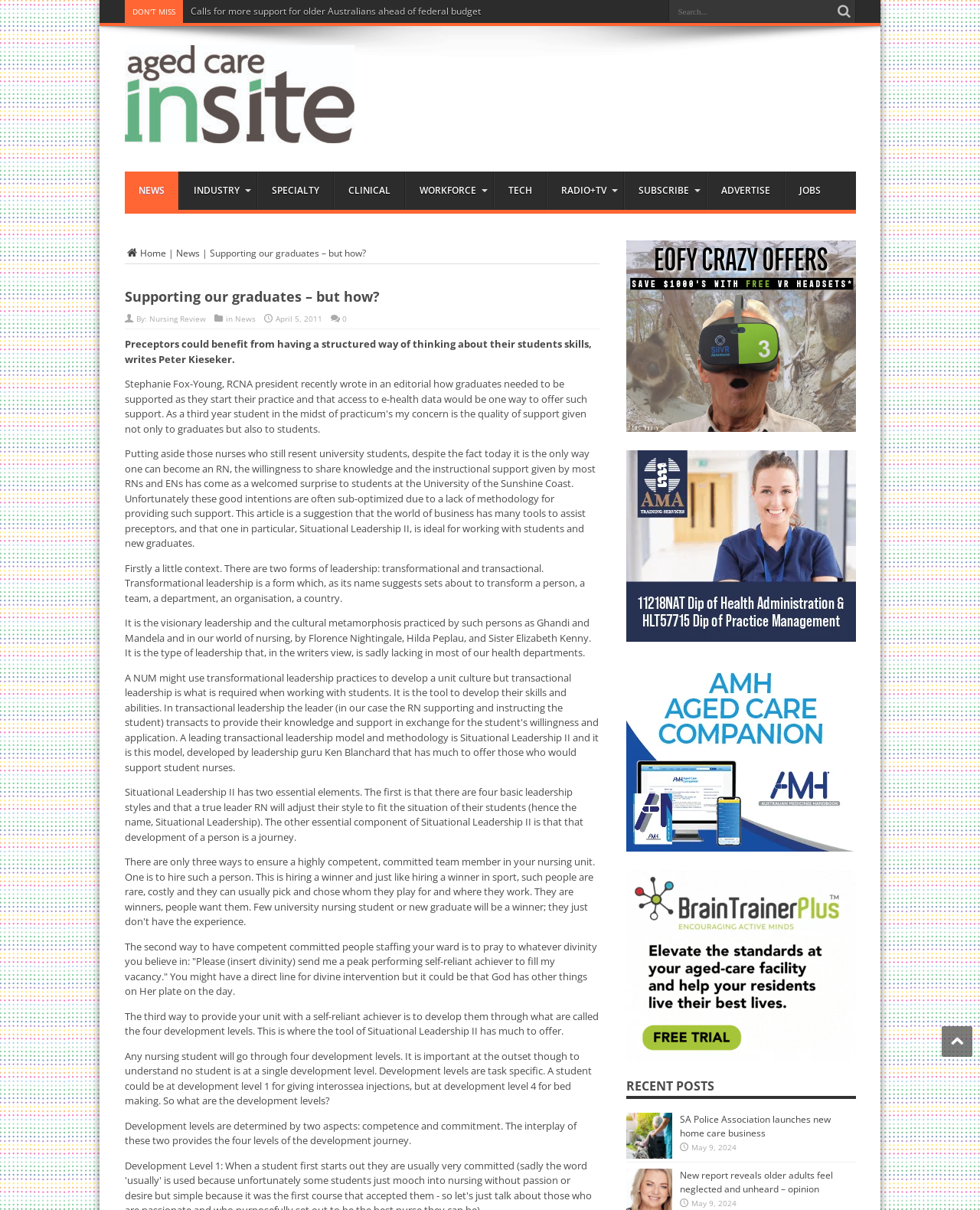Provide the bounding box coordinates for the area that should be clicked to complete the instruction: "Click on the link 'SA Police Association launches new home care business'".

[0.693, 0.92, 0.847, 0.942]